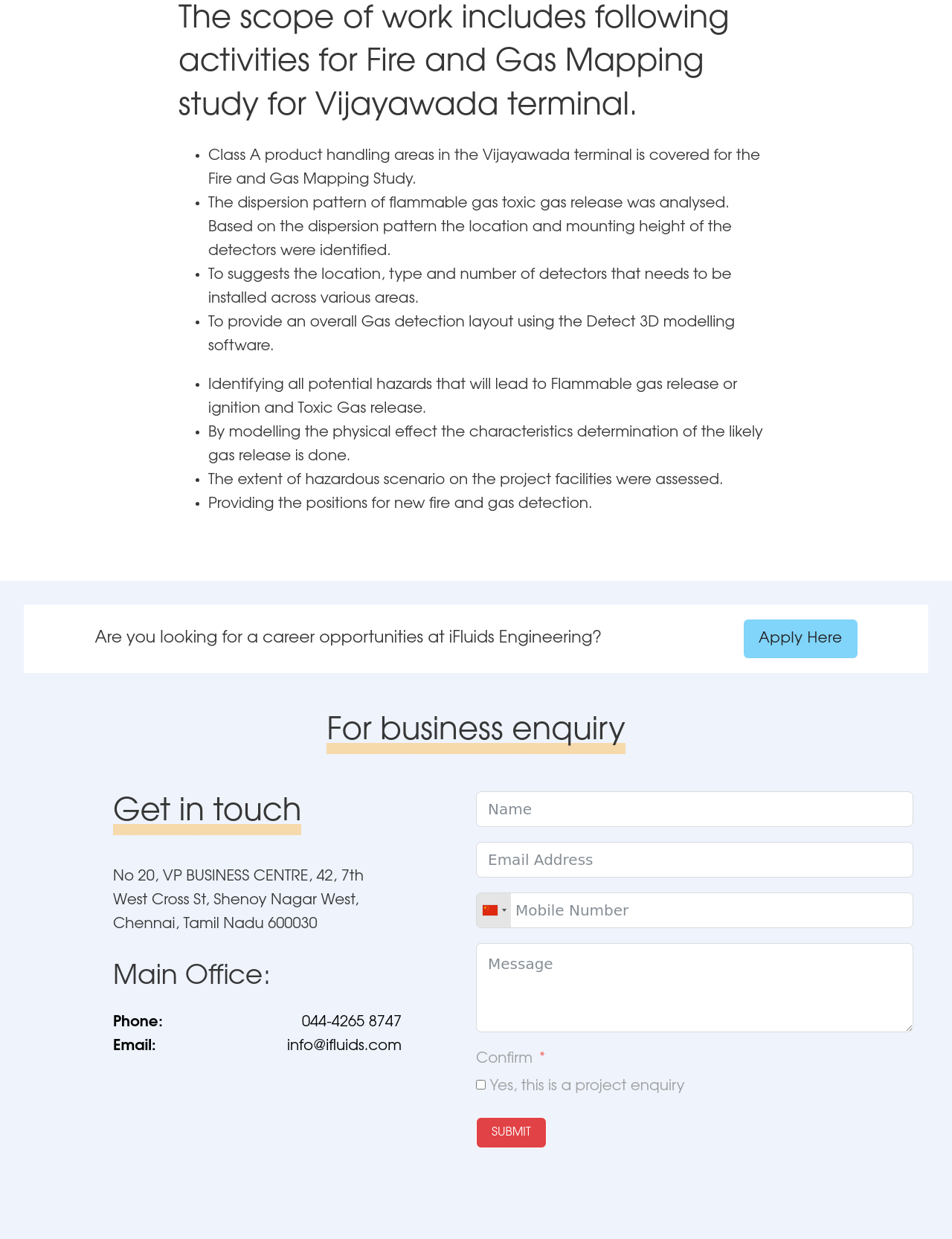Locate the bounding box of the UI element based on this description: "name="description" placeholder="Message"". Provide four float numbers between 0 and 1 as [left, top, right, bottom].

[0.5, 0.761, 0.959, 0.833]